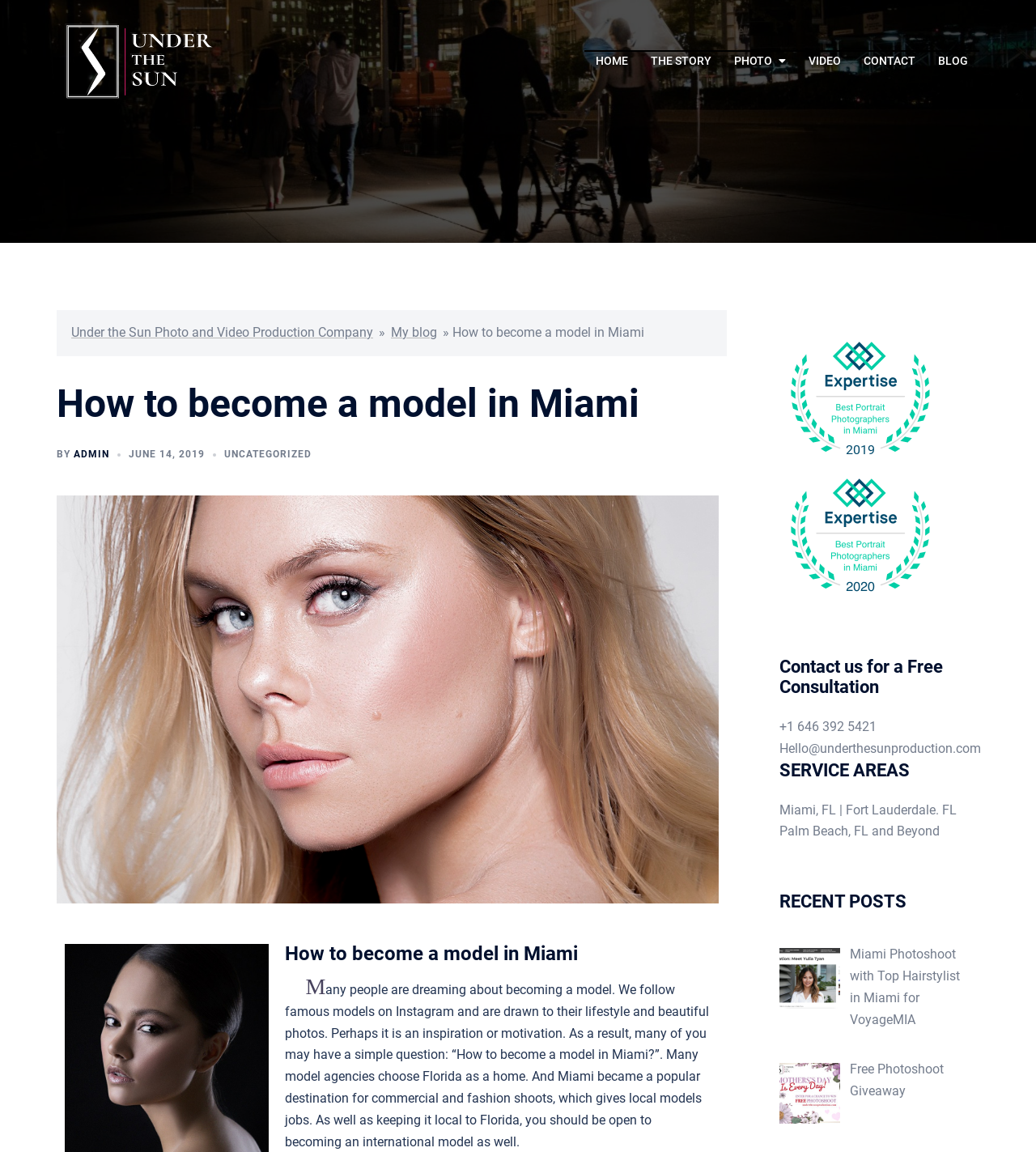Locate the bounding box of the UI element described by: "Free Photoshoot Giveaway" in the given webpage screenshot.

[0.82, 0.921, 0.911, 0.953]